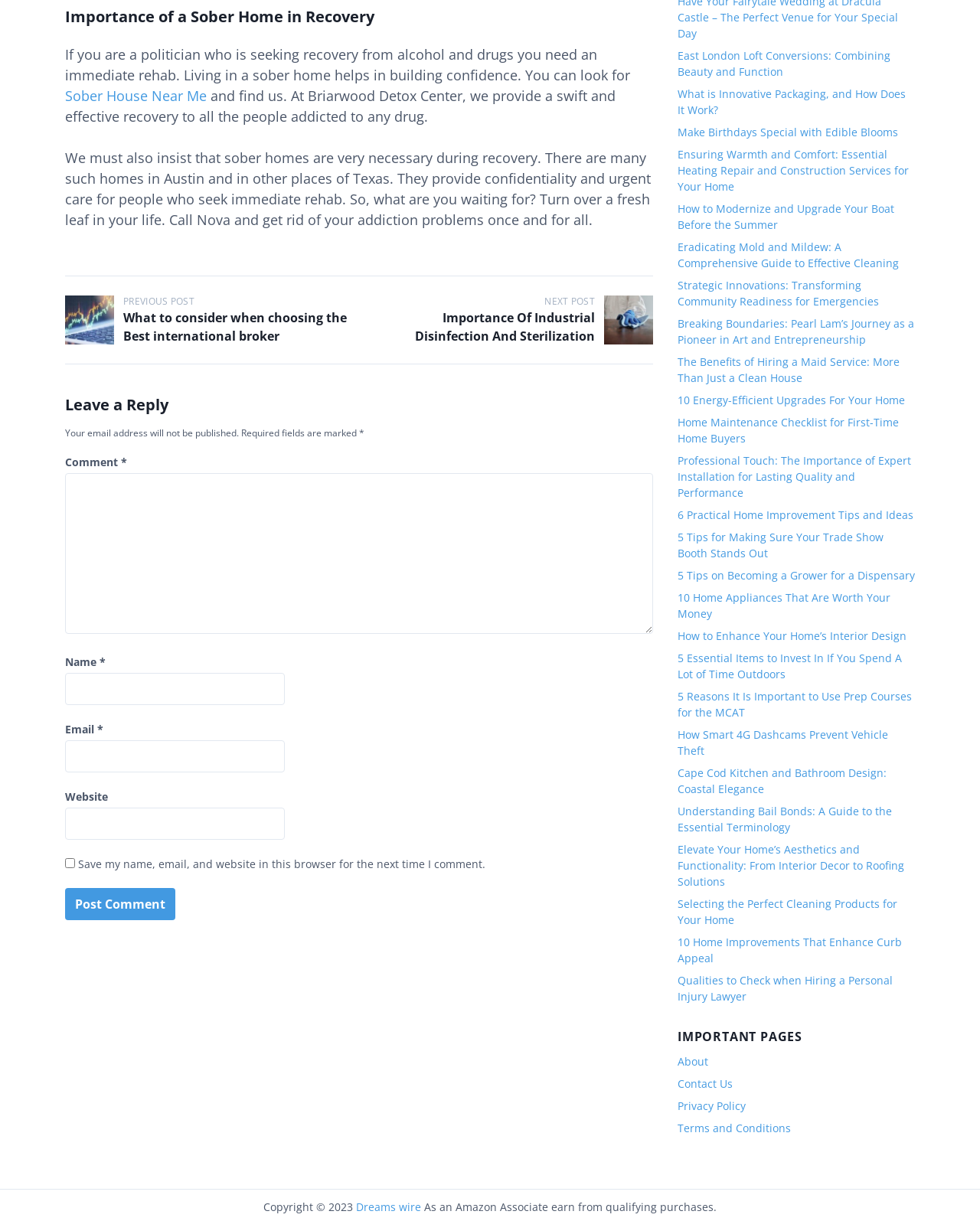Please provide a detailed answer to the question below based on the screenshot: 
What is the purpose of sober homes in Austin and Texas?

According to the webpage, sober homes in Austin and Texas provide confidentiality and urgent care for people who seek immediate rehab, which is necessary during recovery.